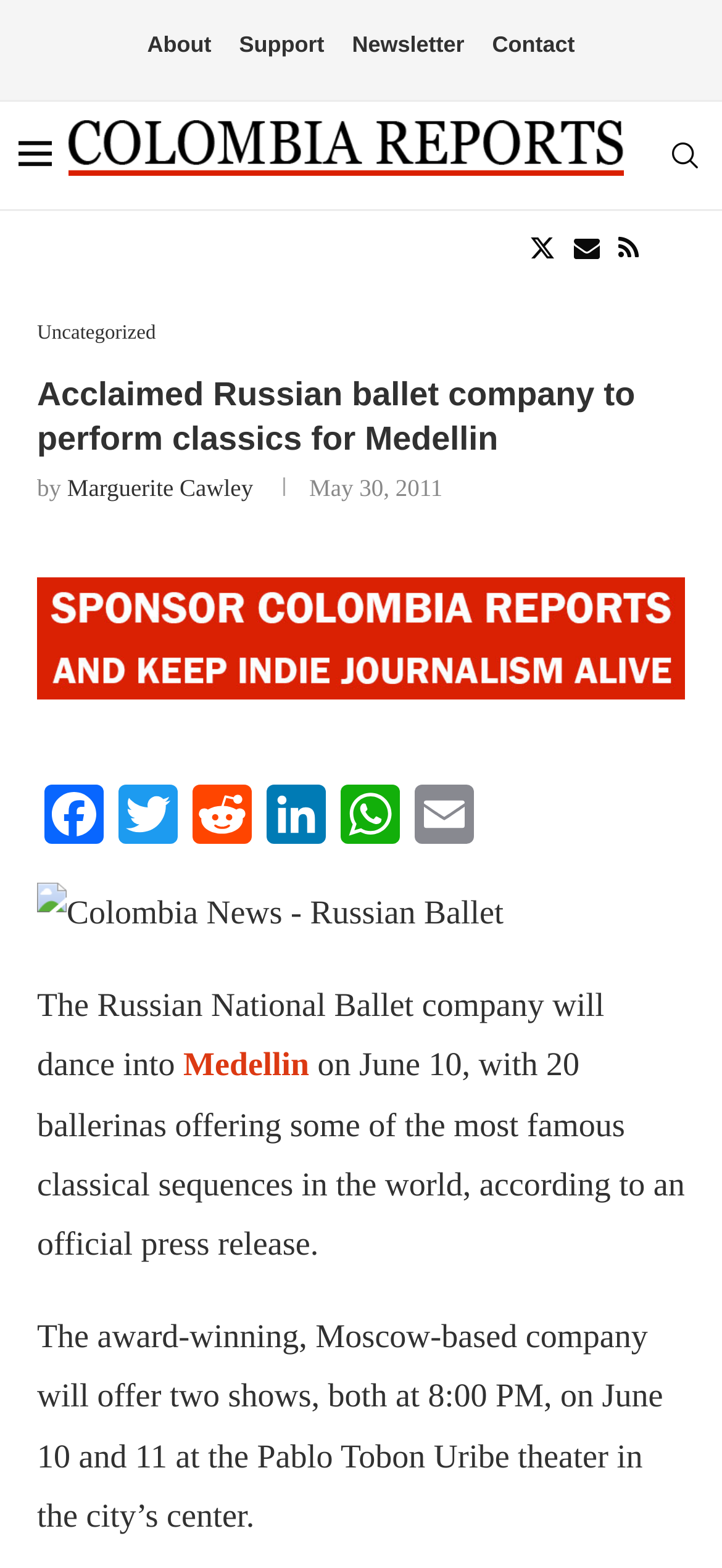Identify the bounding box coordinates necessary to click and complete the given instruction: "Visit Colombia News website".

[0.094, 0.065, 0.863, 0.124]